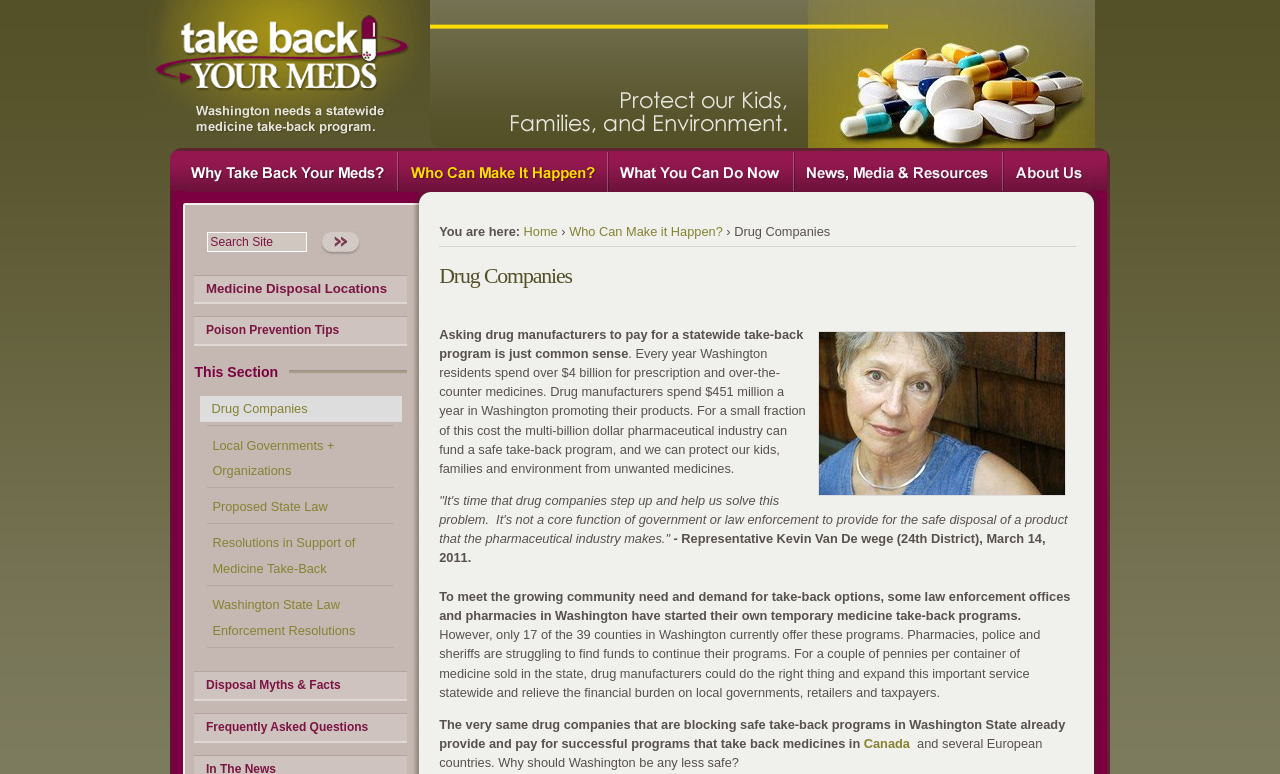What is the main topic of this webpage?
Respond to the question with a well-detailed and thorough answer.

Based on the webpage content, it appears that the main topic is about drug companies and their responsibility to pay for a statewide take-back program for medicines. The webpage provides information and arguments in support of this idea.